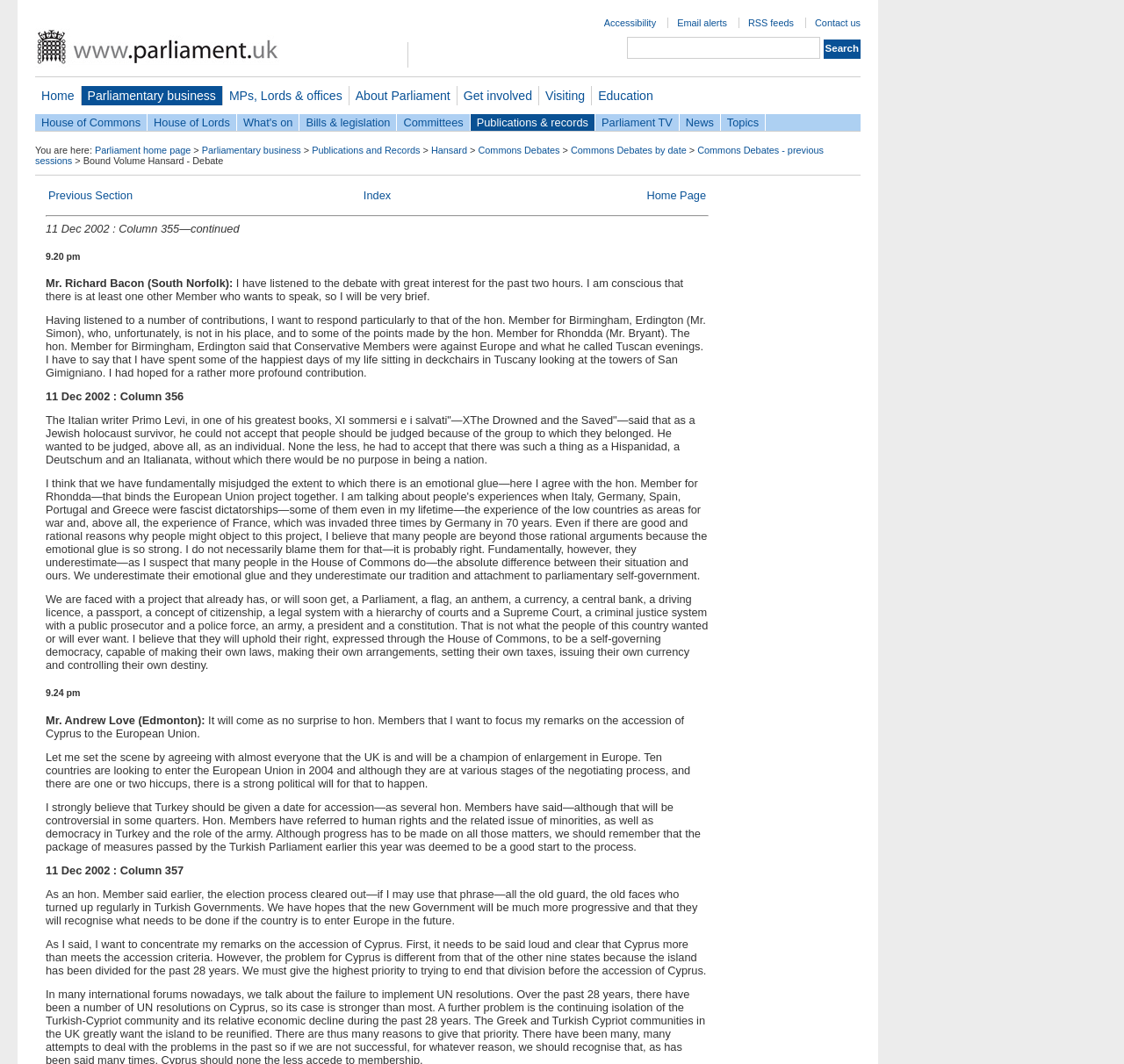Using the information in the image, give a comprehensive answer to the question: 
What is the time of the speech by Mr. Richard Bacon?

I found the time of the speech by Mr. Richard Bacon by looking at the heading '9.20 pm' which indicates the start time of his speech.